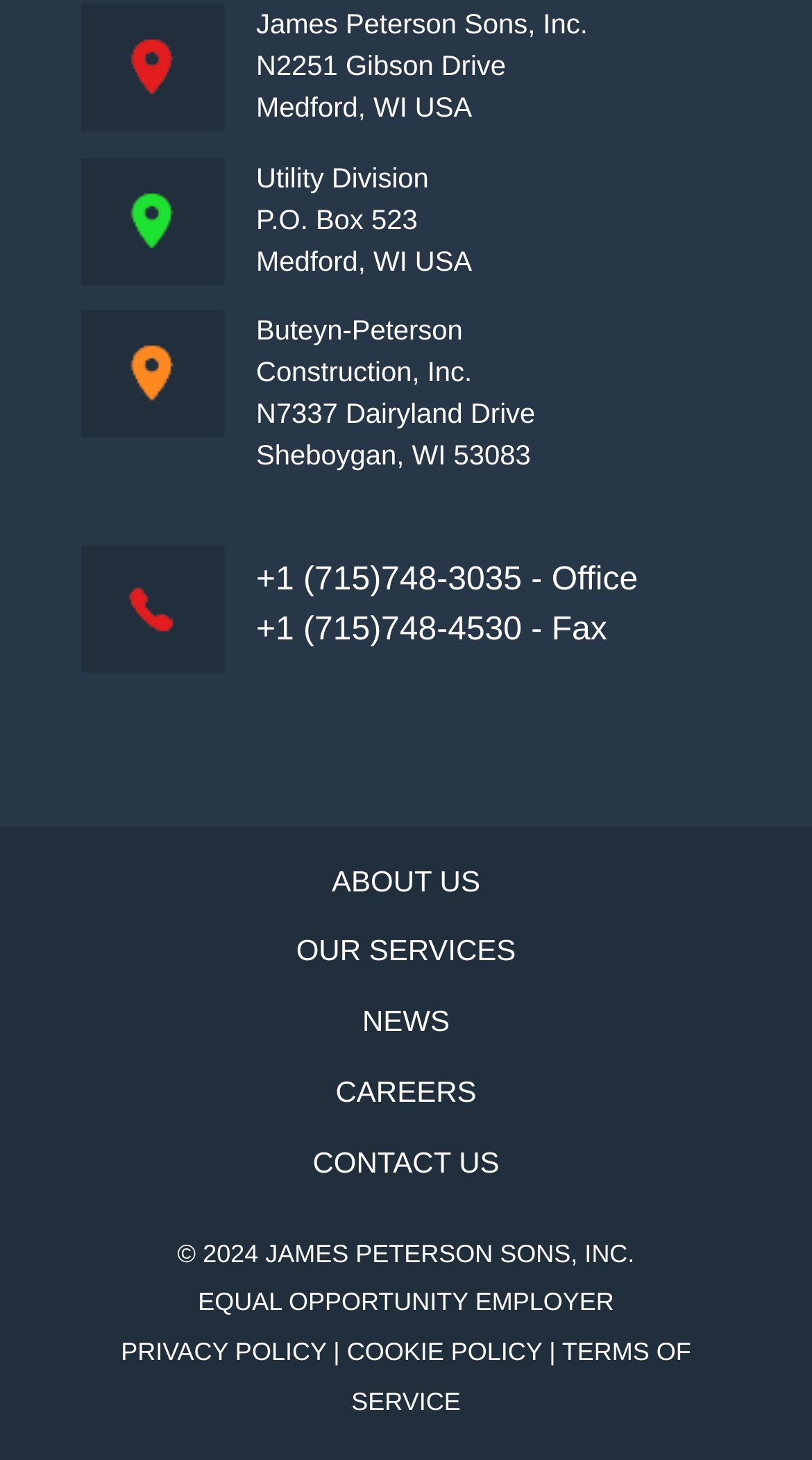Please specify the bounding box coordinates of the region to click in order to perform the following instruction: "View company address".

[0.315, 0.035, 0.623, 0.056]